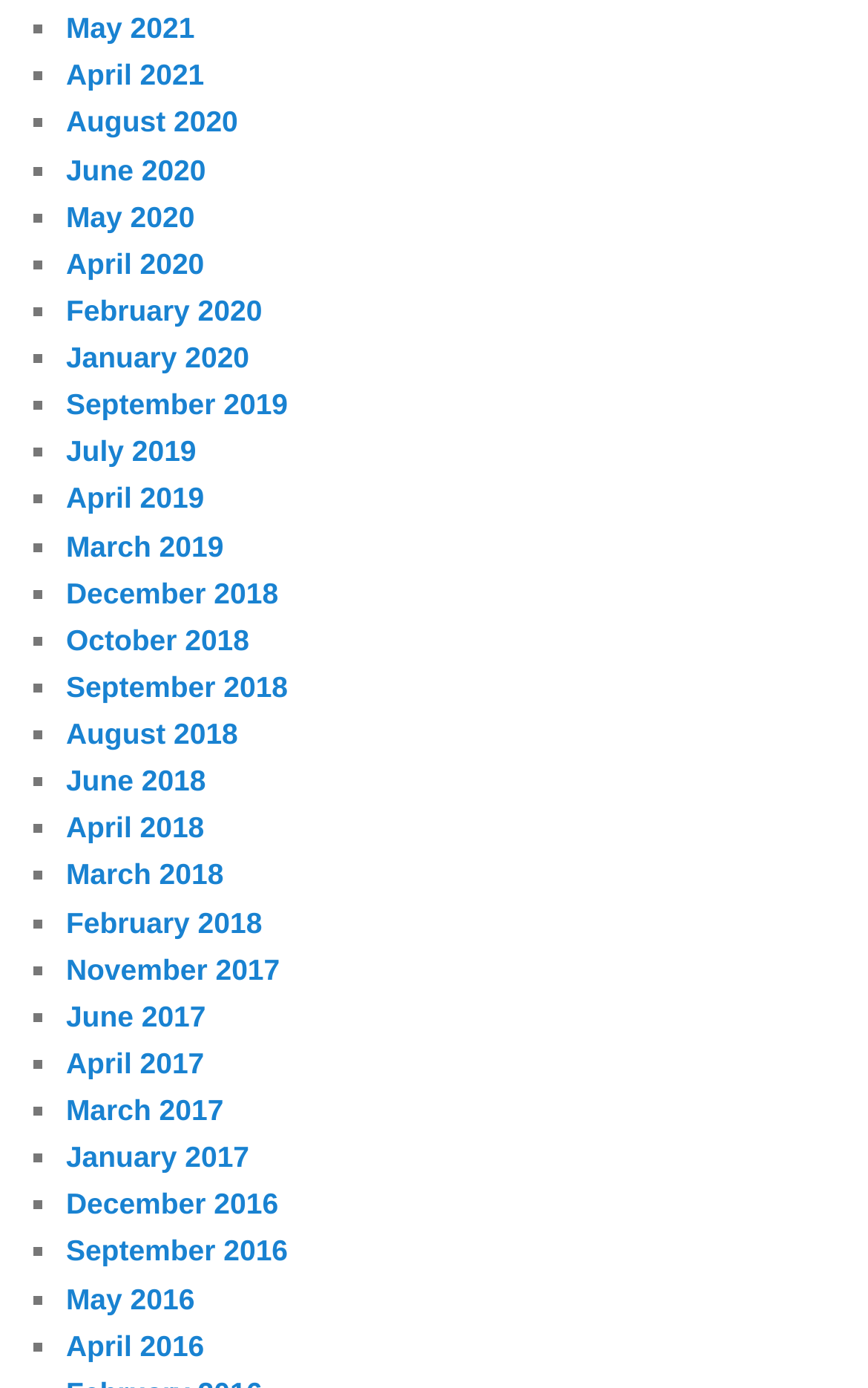Use the details in the image to answer the question thoroughly: 
What is the earliest month listed?

I looked at the list of links on the webpage and found that the earliest month listed is January 2017, which is the oldest date mentioned.